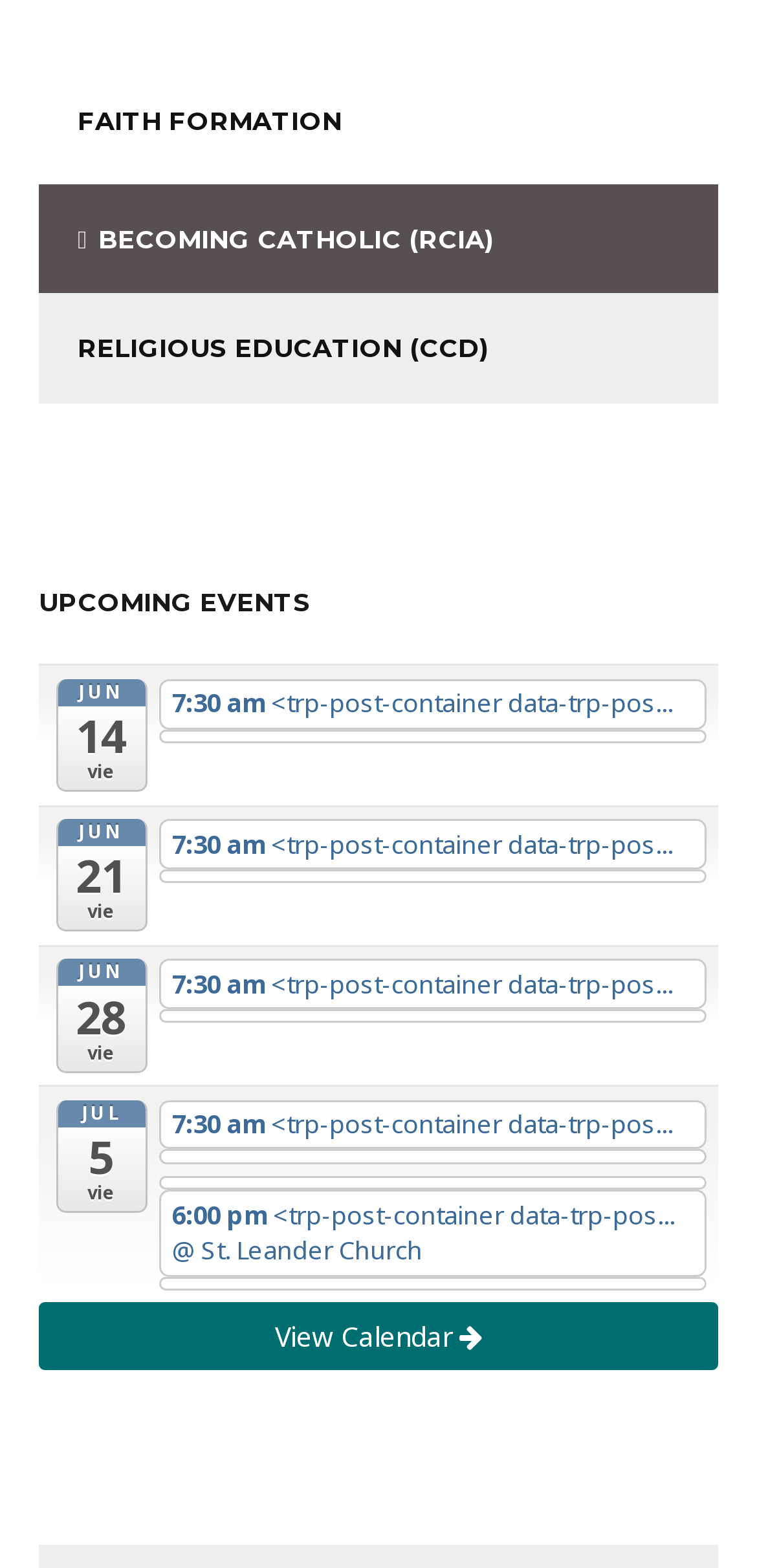Locate the bounding box coordinates of the area where you should click to accomplish the instruction: "View upcoming events".

[0.051, 0.373, 0.41, 0.393]